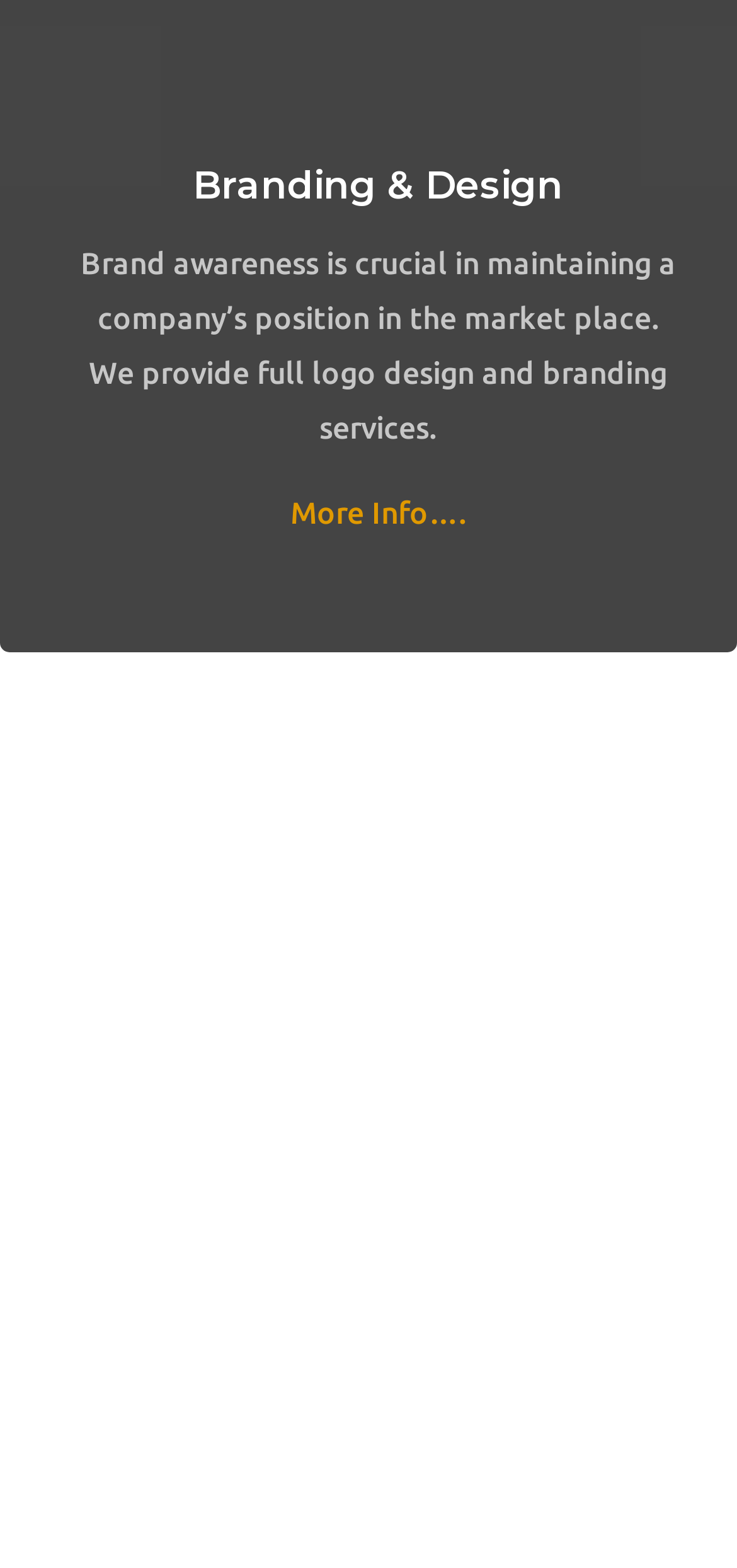What is the purpose of the website development service?
Please use the image to provide an in-depth answer to the question.

According to the StaticText element, 'Your business deserves a great responsive website. We custom develop websites perfect for business owners wanting maximum impact.', the purpose of the website development service is to provide maximum impact for business owners.